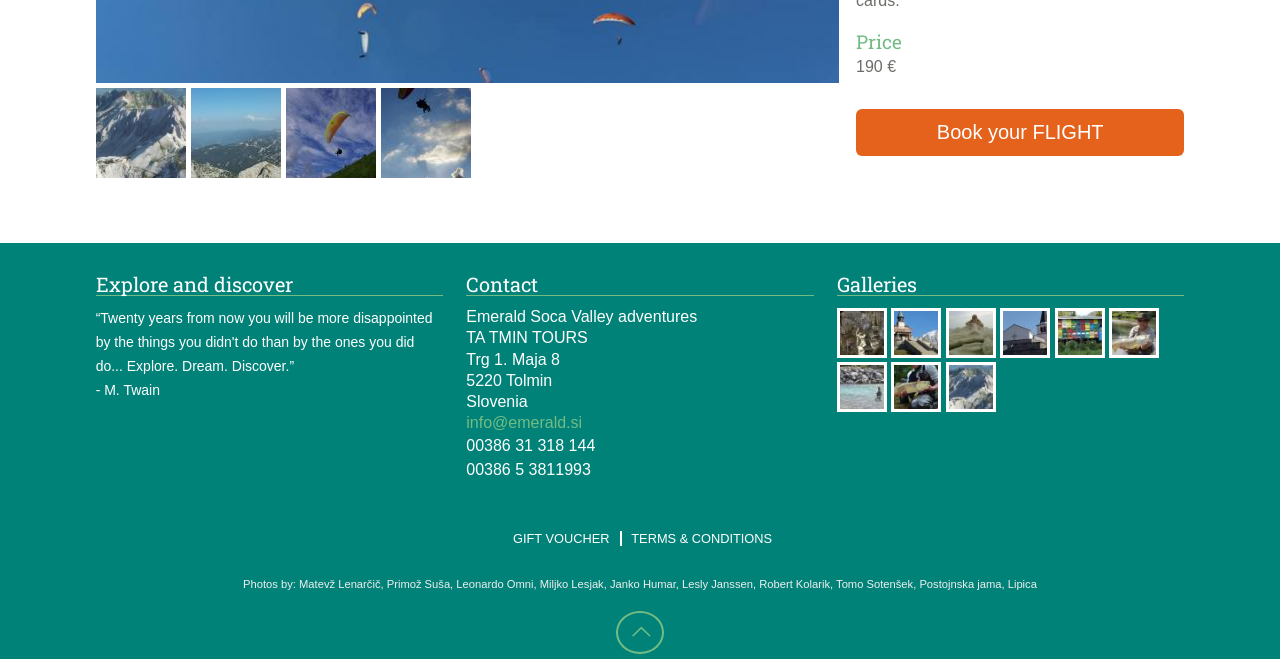Determine the bounding box for the UI element that matches this description: "Gift voucher".

[0.397, 0.805, 0.486, 0.828]